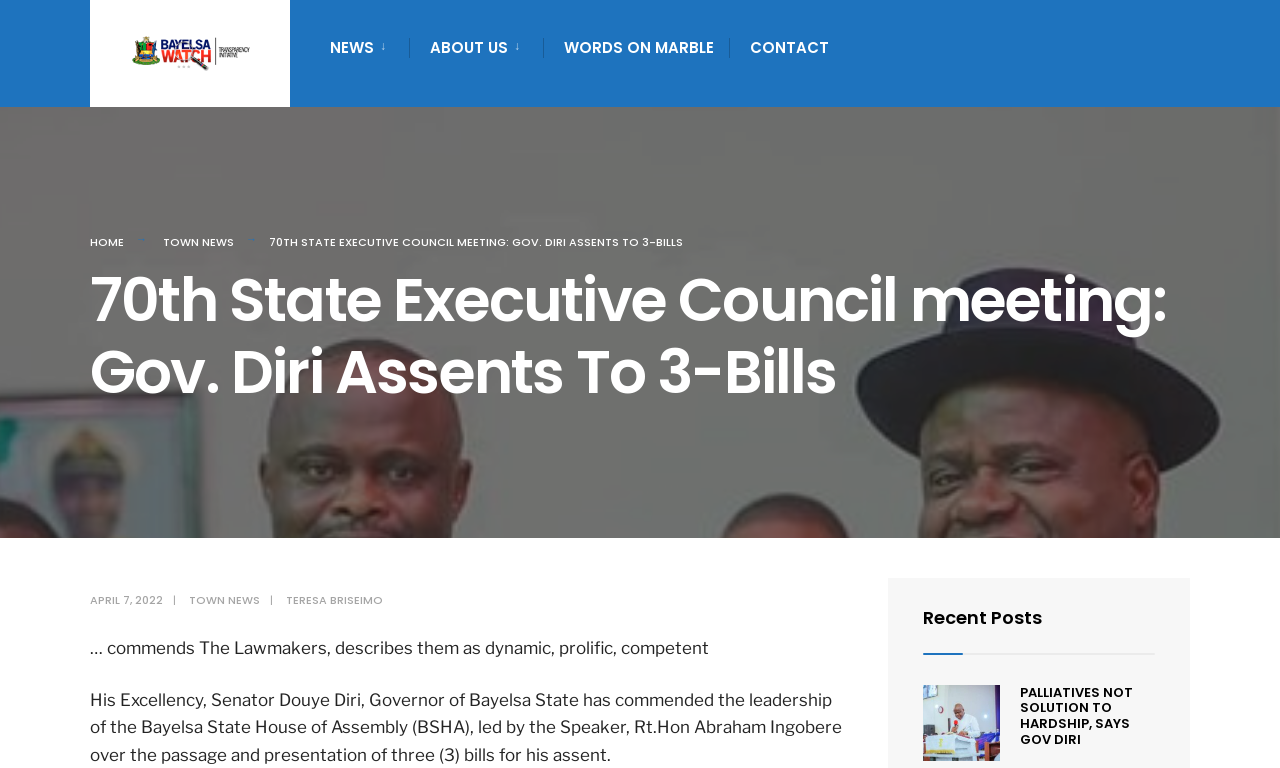Could you specify the bounding box coordinates for the clickable section to complete the following instruction: "Read the 'Recent Posts'"?

[0.721, 0.788, 0.814, 0.821]